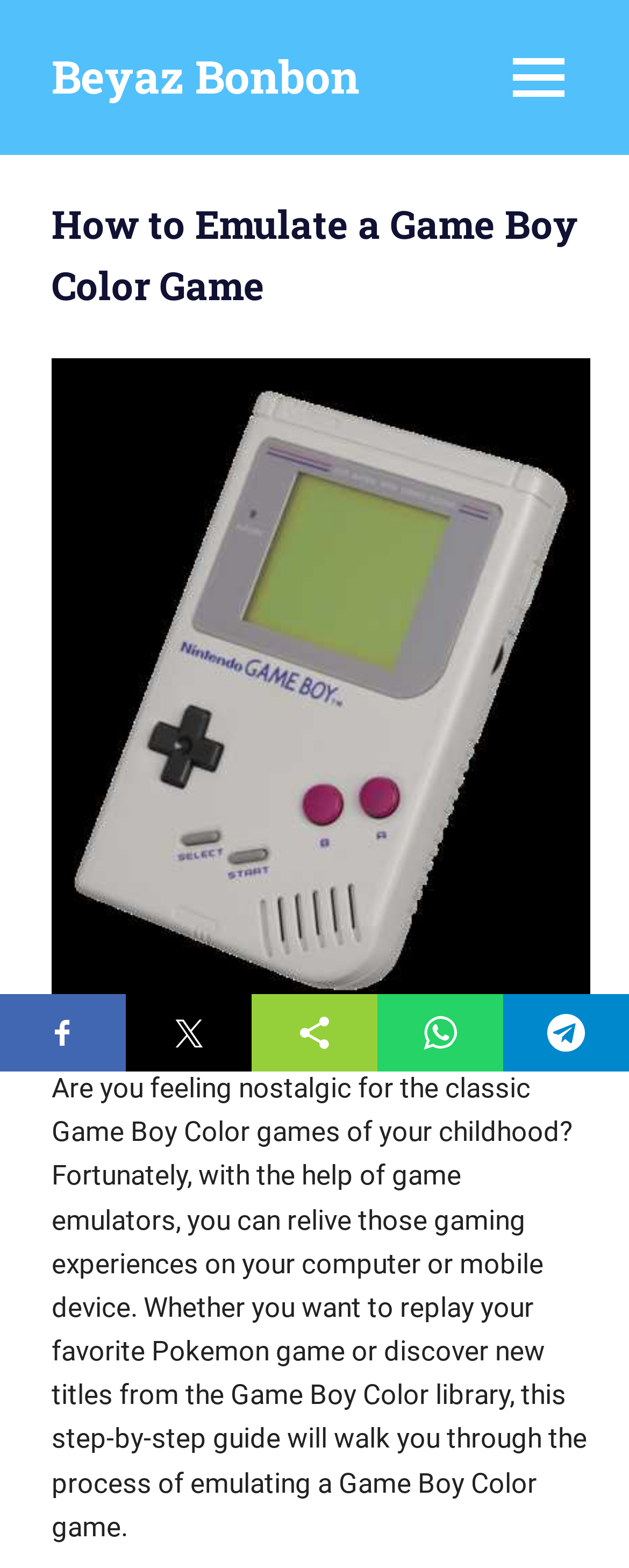Please find the bounding box for the UI component described as follows: "Menu".

[0.774, 0.016, 0.938, 0.082]